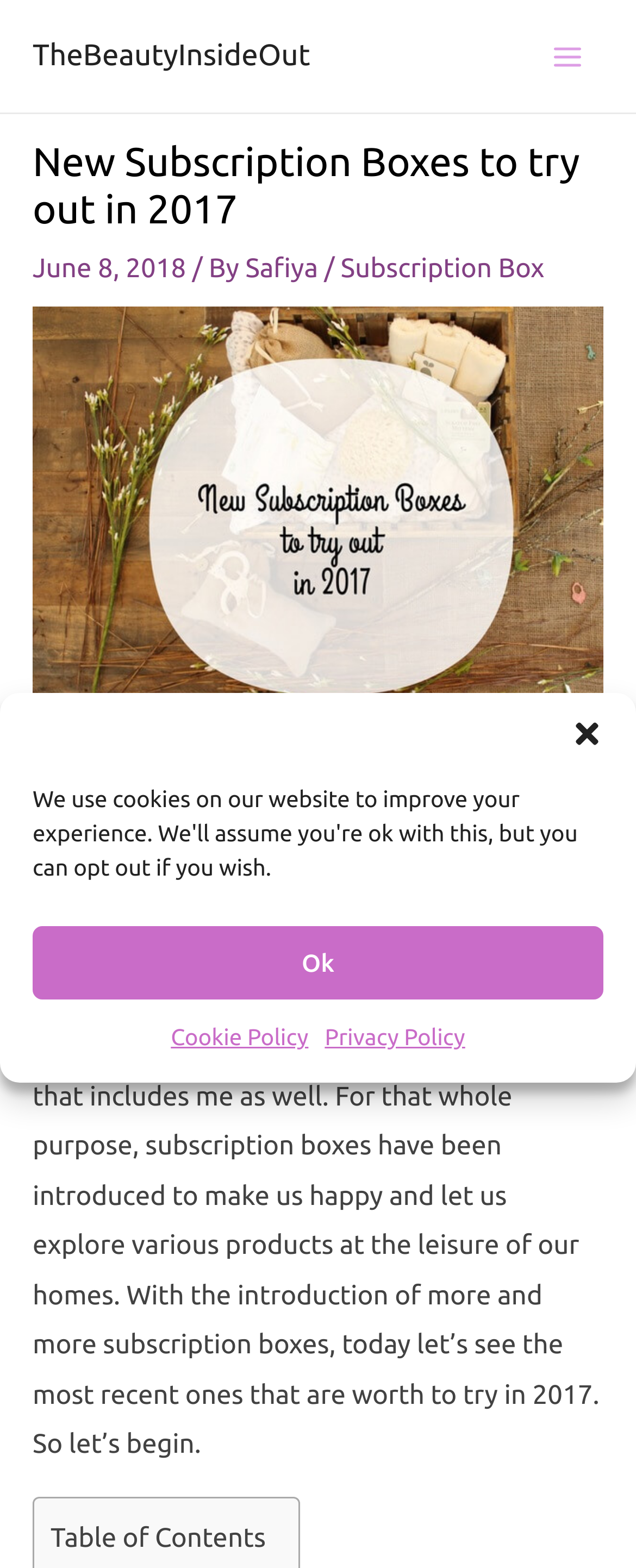Find and indicate the bounding box coordinates of the region you should select to follow the given instruction: "open the main menu".

[0.834, 0.013, 0.949, 0.059]